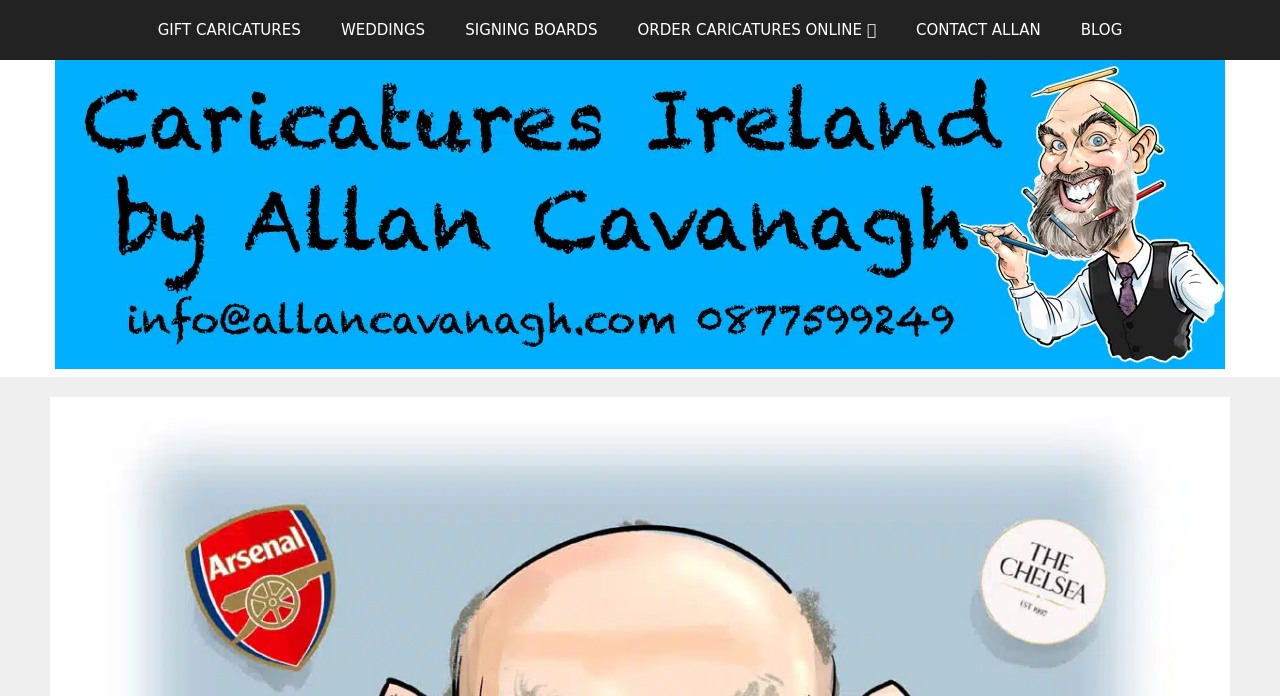What is the main theme of the website?
Look at the image and answer with only one word or phrase.

Caricatures